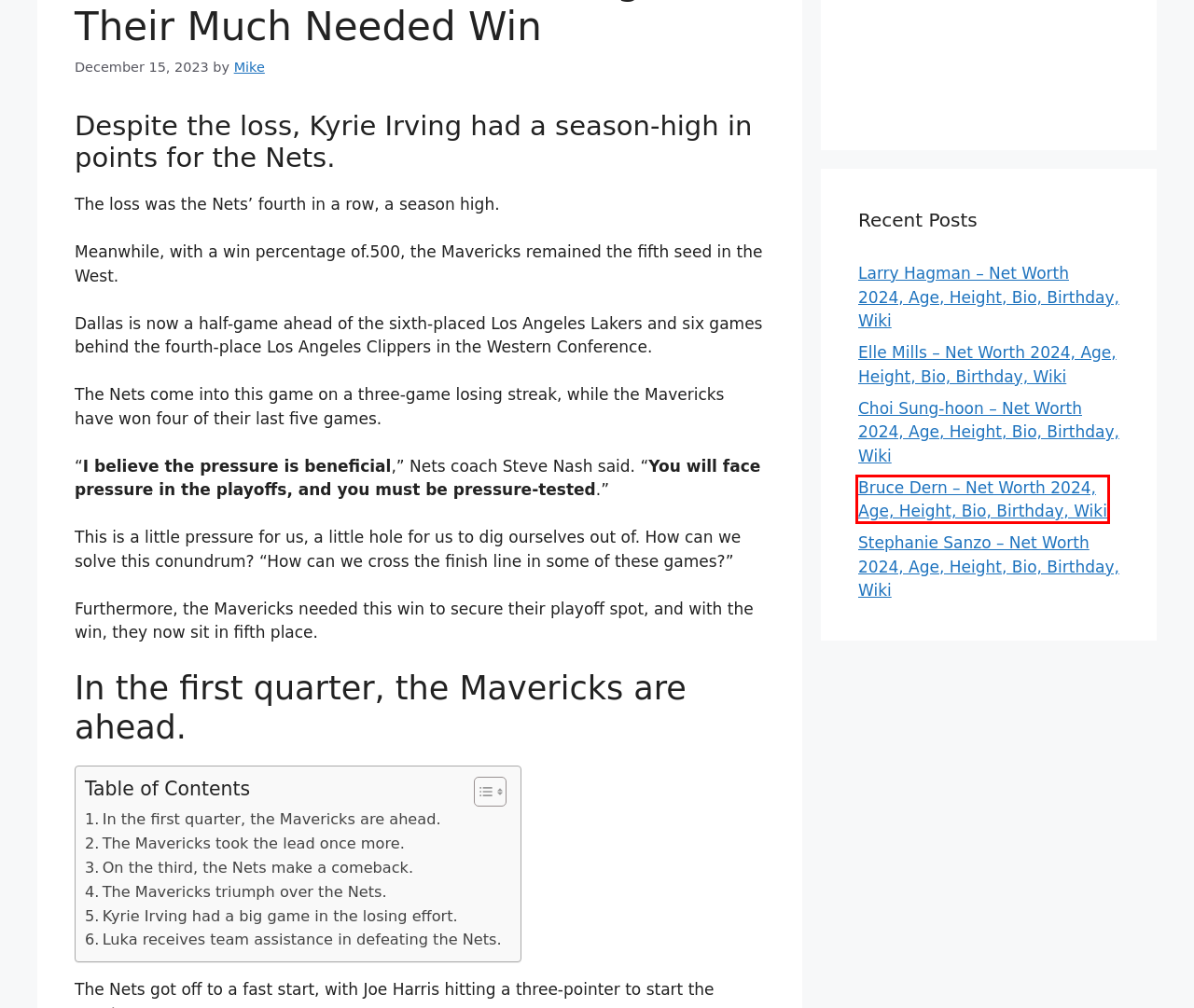Observe the webpage screenshot and focus on the red bounding box surrounding a UI element. Choose the most appropriate webpage description that corresponds to the new webpage after clicking the element in the bounding box. Here are the candidates:
A. Elle Mills - Net Worth 2024, Age, Height, Bio, Birthday, Wiki
B. Bikini & Feet Archives – Hollywood Zam
C. Stephanie Sanzo - Net Worth 2024, Age, Height, Bio, Birthday, Wiki
D. Choi Sung-hoon - Net Worth 2024, Age, Height, Bio, Birthday, Wiki
E. Bruce Dern - Net Worth 2024, Age, Height, Bio, Birthday, Wiki
F. LGBTIQ+ Archives – Hollywood Zam
G. Larry Hagman - Net Worth 2024, Age, Height, Bio, Birthday, Wiki
H. Mike, Author at Hollywood Zam

E